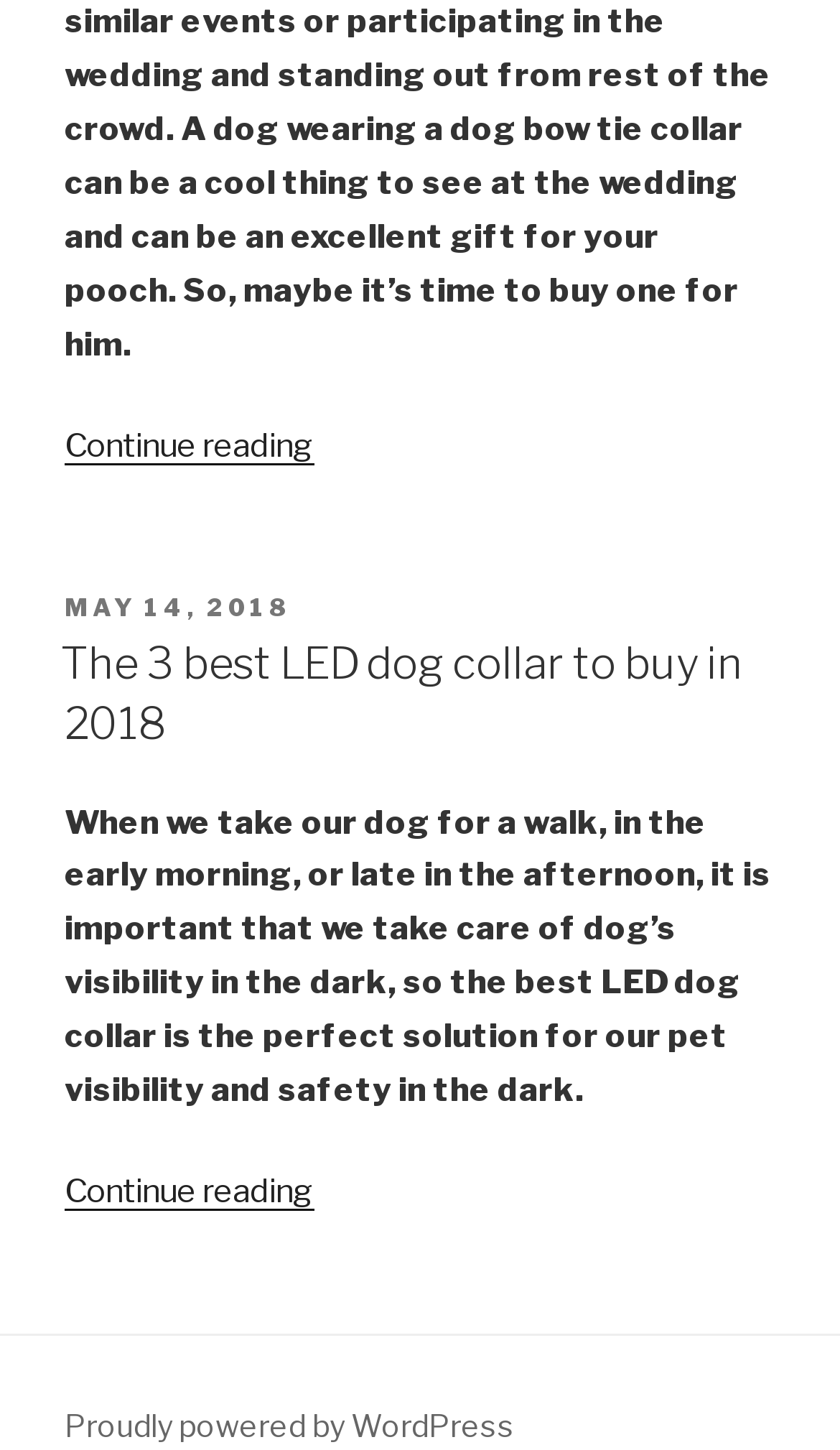Can you find the bounding box coordinates for the UI element given this description: "May 14, 2018May 15, 2018"? Provide the coordinates as four float numbers between 0 and 1: [left, top, right, bottom].

[0.077, 0.408, 0.346, 0.429]